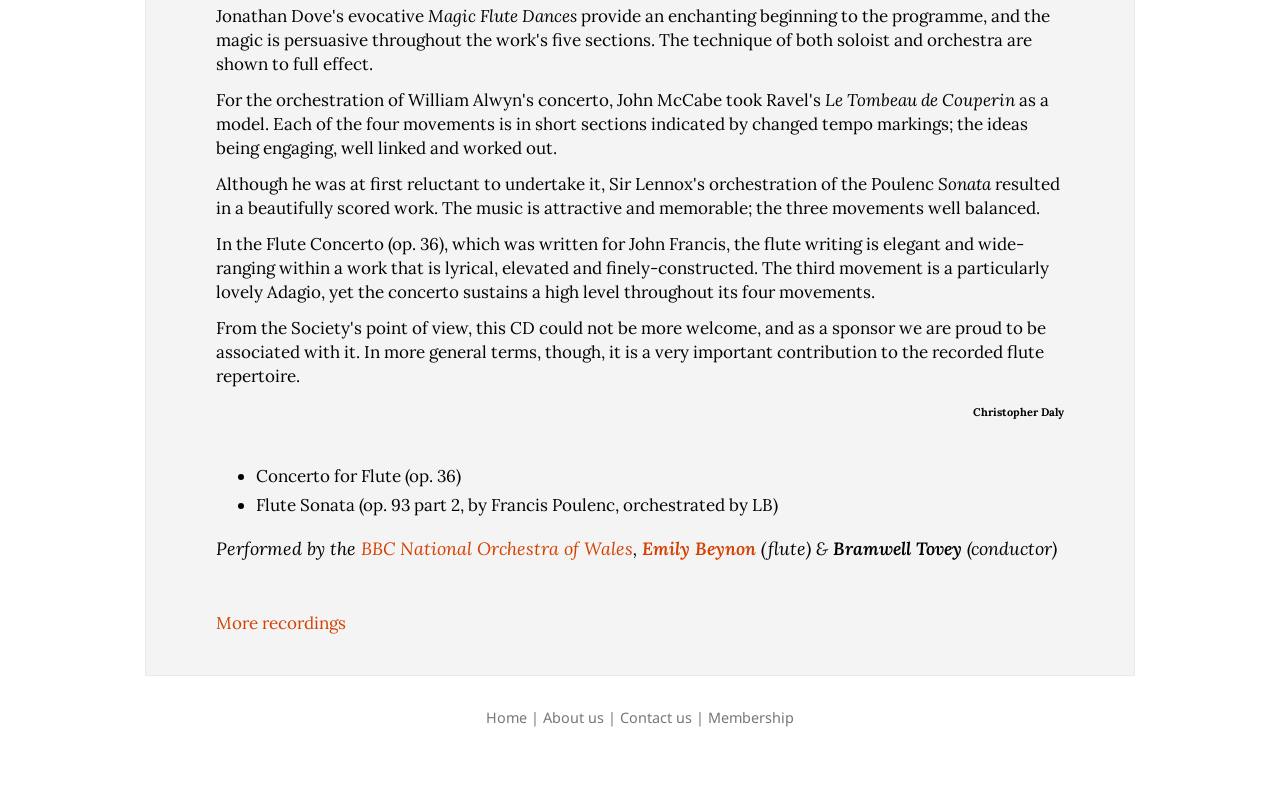Refer to the element description BBC National Orchestra of Wales and identify the corresponding bounding box in the screenshot. Format the coordinates as (top-left x, top-left y, bottom-right x, bottom-right y) with values in the range of 0 to 1.

[0.282, 0.671, 0.495, 0.7]